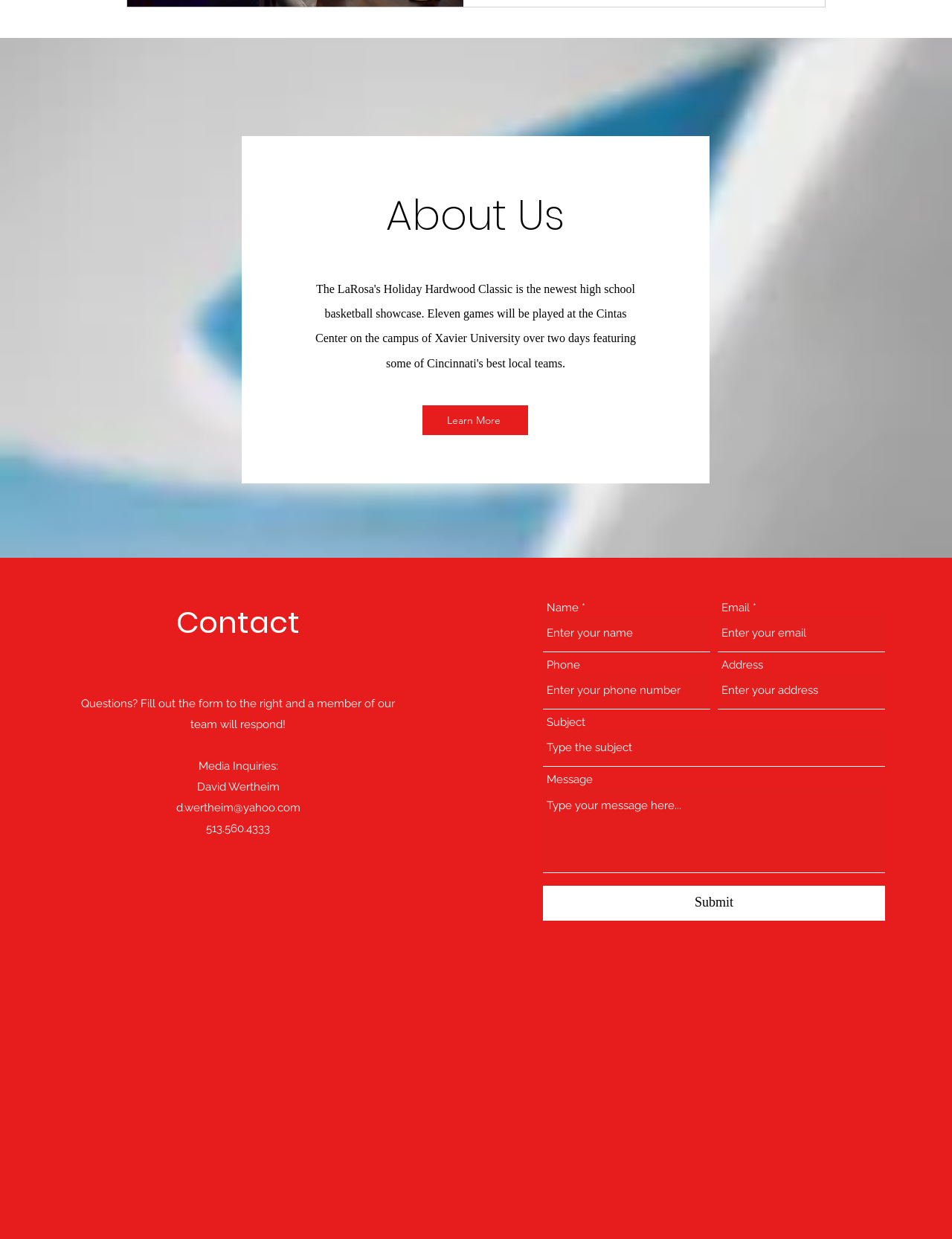Identify the bounding box coordinates for the element you need to click to achieve the following task: "Send an email to David Wertheim". Provide the bounding box coordinates as four float numbers between 0 and 1, in the form [left, top, right, bottom].

[0.185, 0.647, 0.315, 0.657]